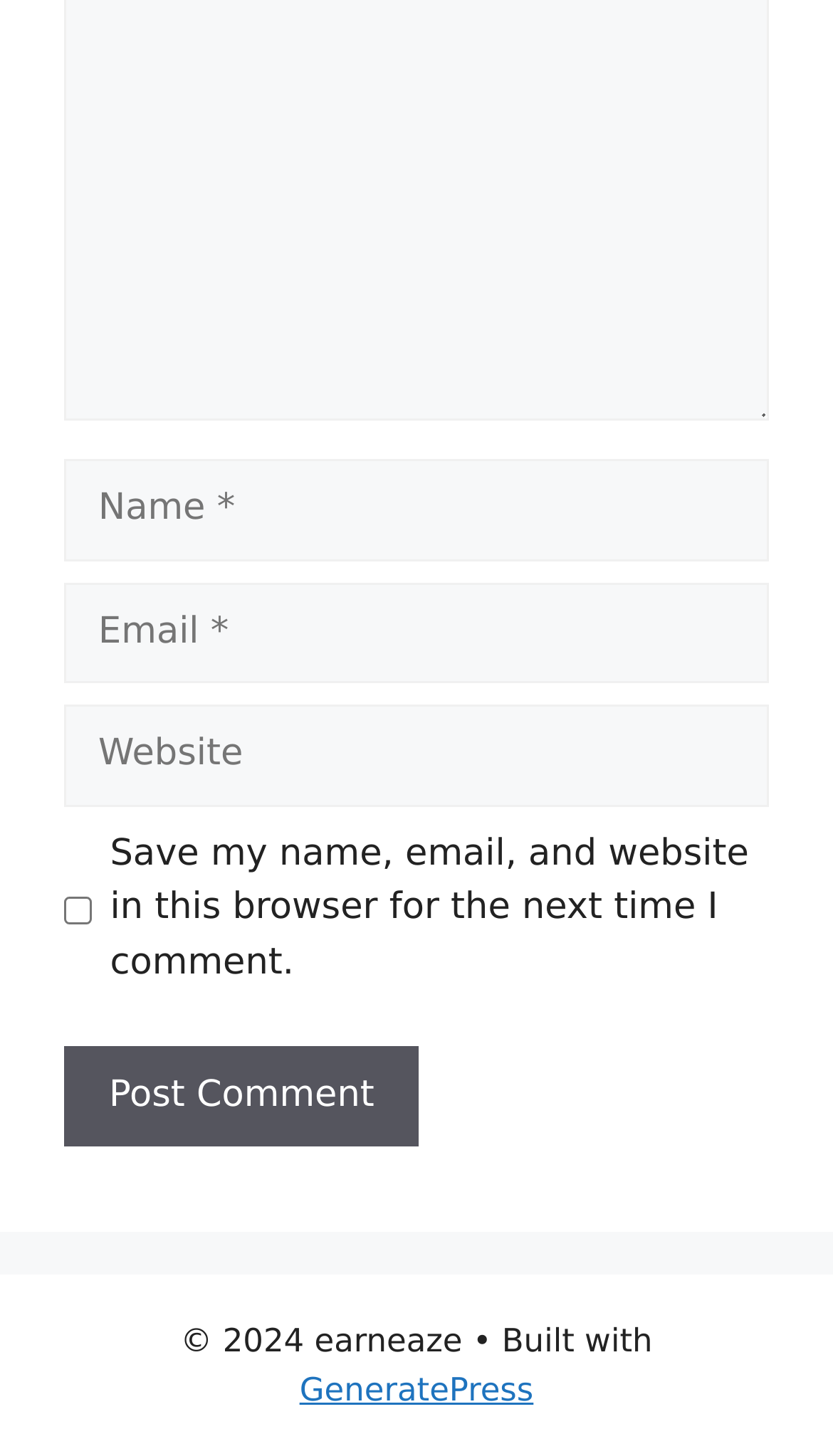Determine the bounding box coordinates of the UI element described by: "parent_node: Comment name="url" placeholder="Website"".

[0.077, 0.485, 0.923, 0.554]